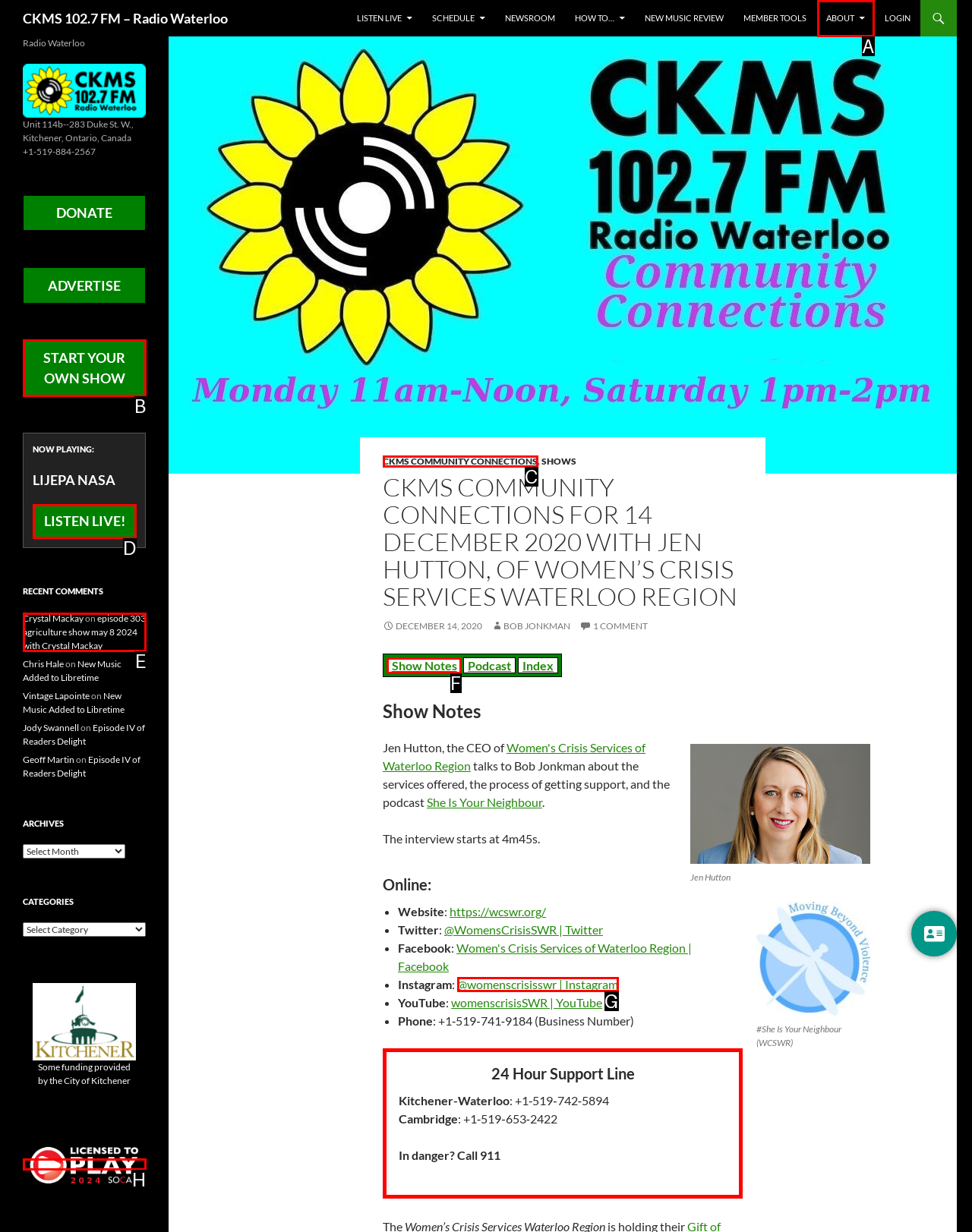Find the option that matches this description: title="Music Licensing - SOCAN"
Provide the matching option's letter directly.

H